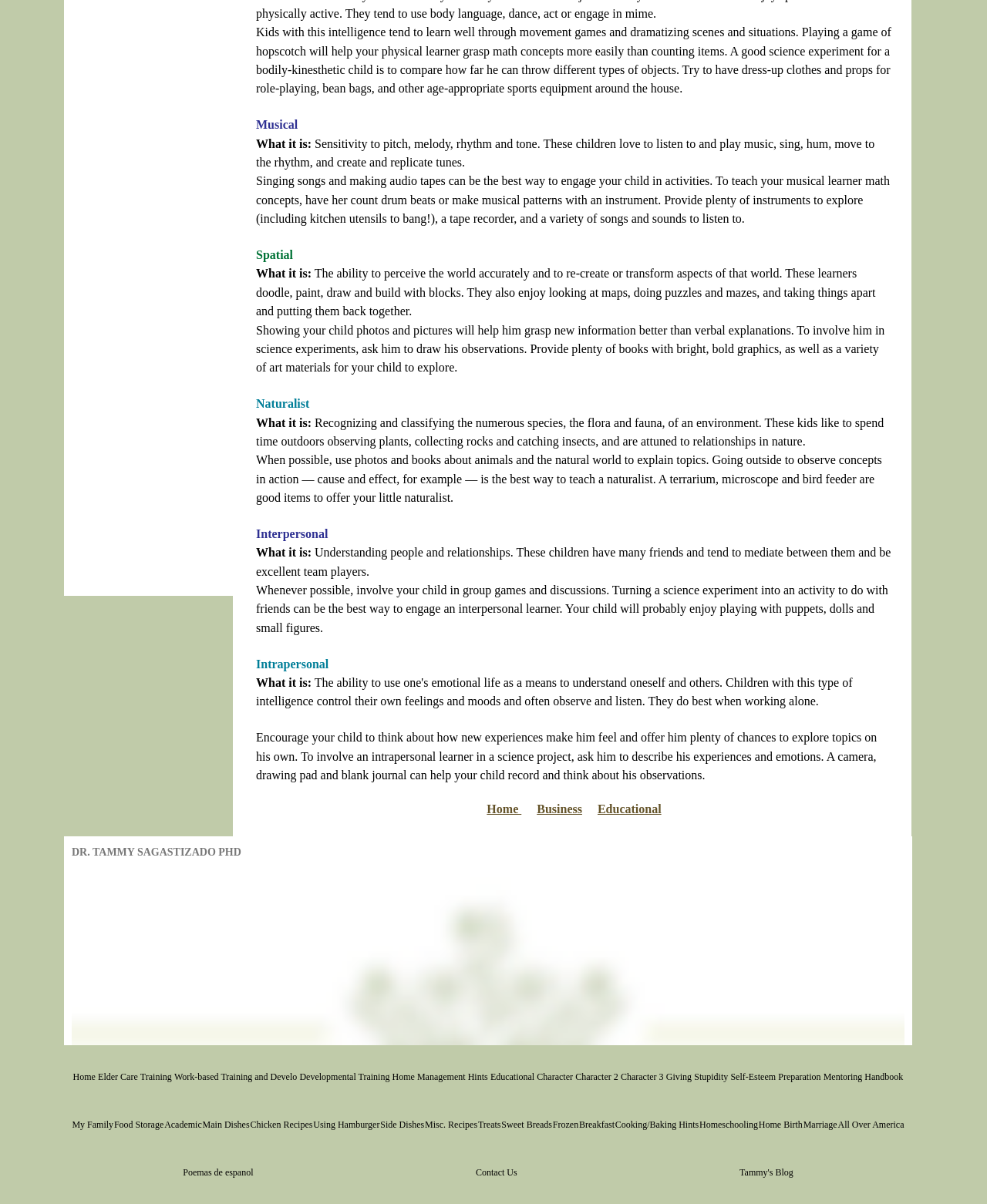What are the types of intelligence mentioned?
Answer with a single word or phrase, using the screenshot for reference.

Bodily-kinesthetic, Musical, Spatial, Naturalist, Interpersonal, Intrapersonal